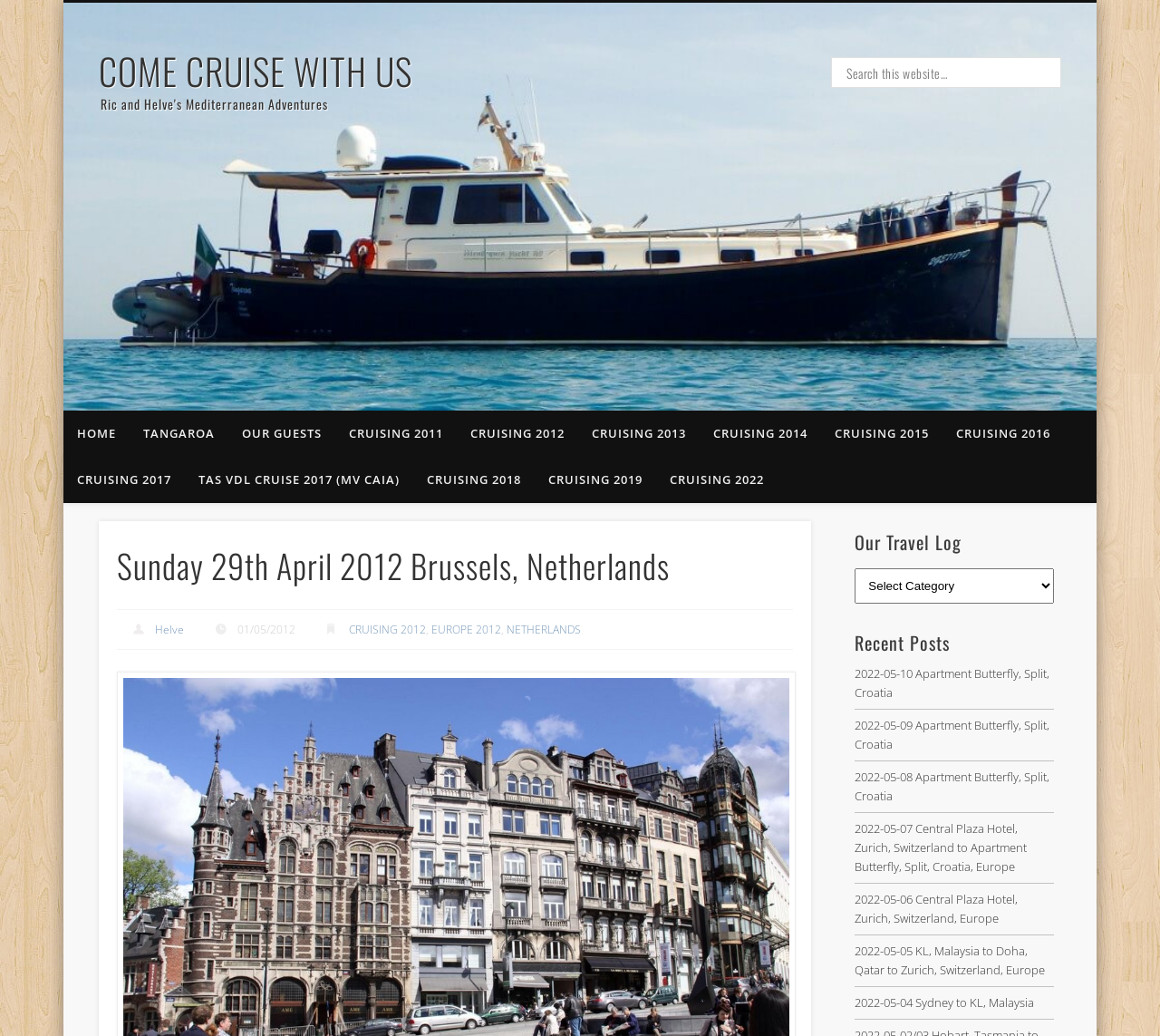Answer the question below with a single word or a brief phrase: 
What is the format of the dates displayed in the 'Recent Posts' section?

YYYY-MM-DD